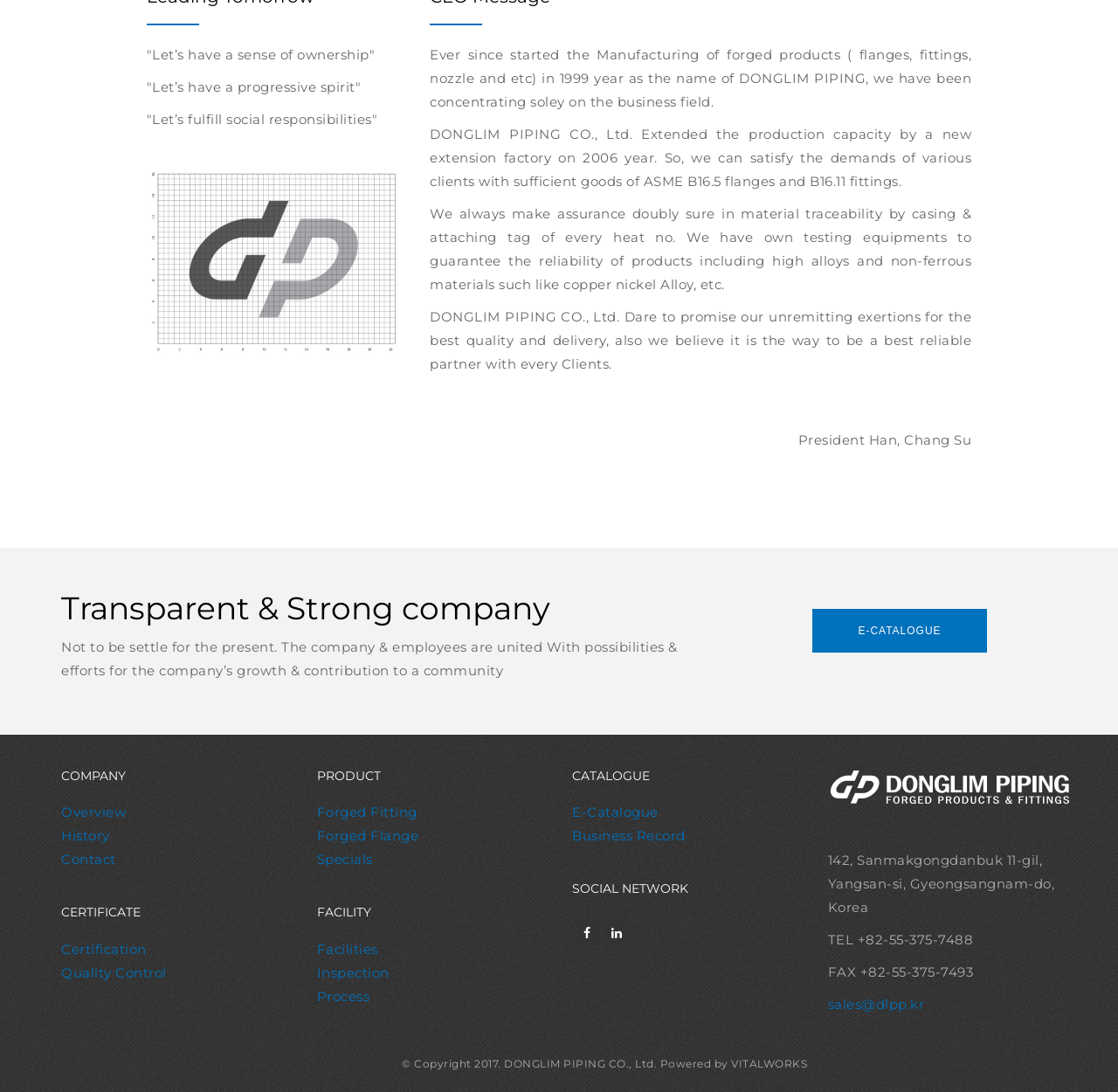What is the location of the company?
Please provide a single word or phrase as your answer based on the image.

Yangsan-si, Gyeongsangnam-do, Korea